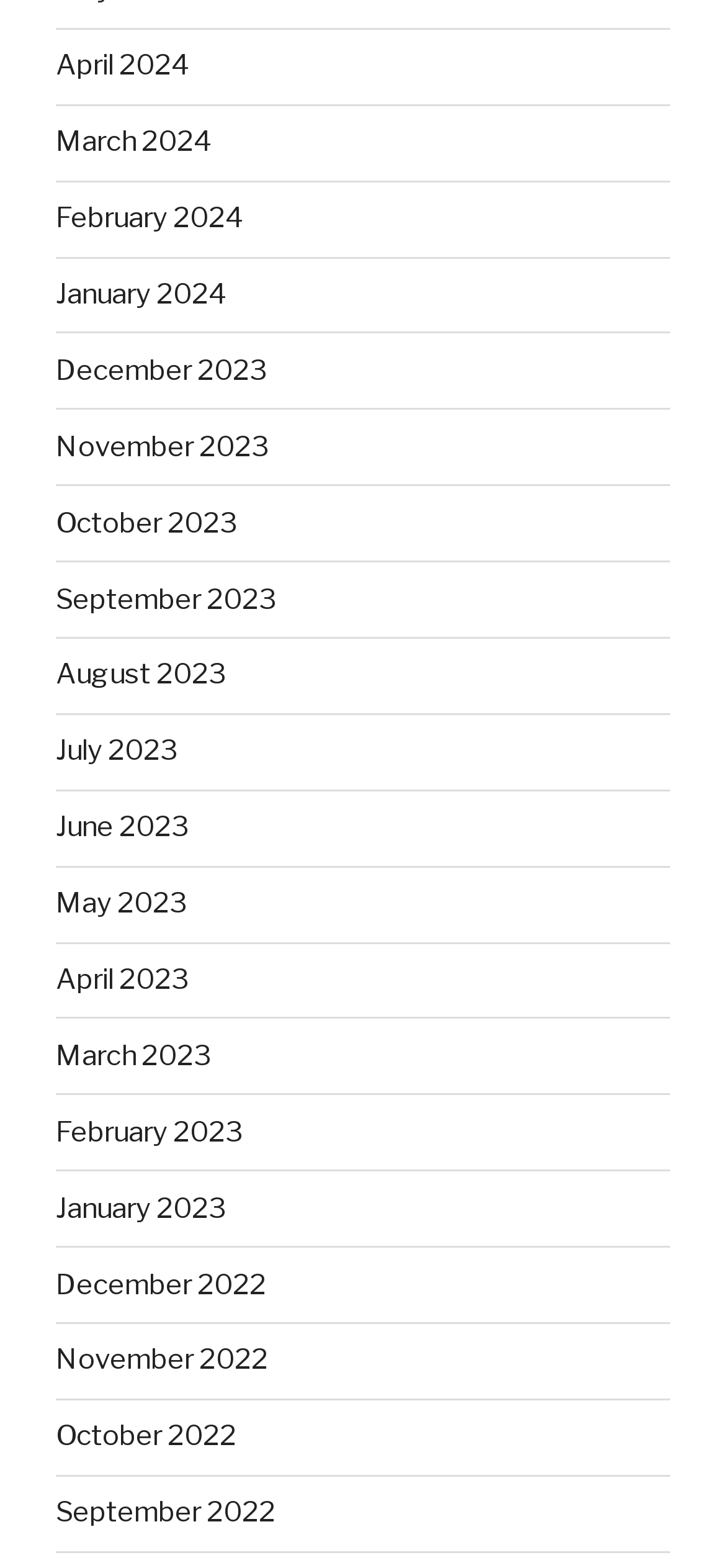What is the earliest month listed?
Based on the visual content, answer with a single word or a brief phrase.

December 2022